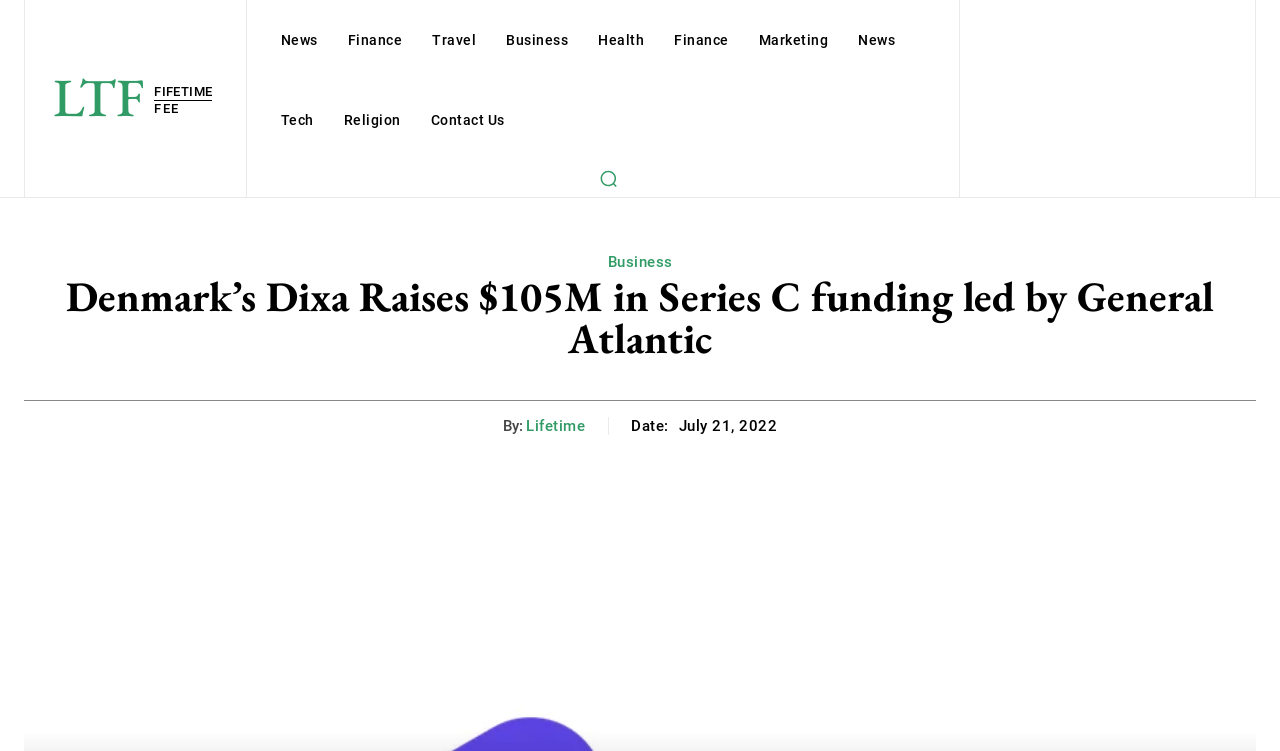What is the category of the news article?
Answer the question with as much detail as possible.

The answer can be found in the link element that states 'Business' and is located near the top of the webpage, suggesting that it is a category or tag for the news article.